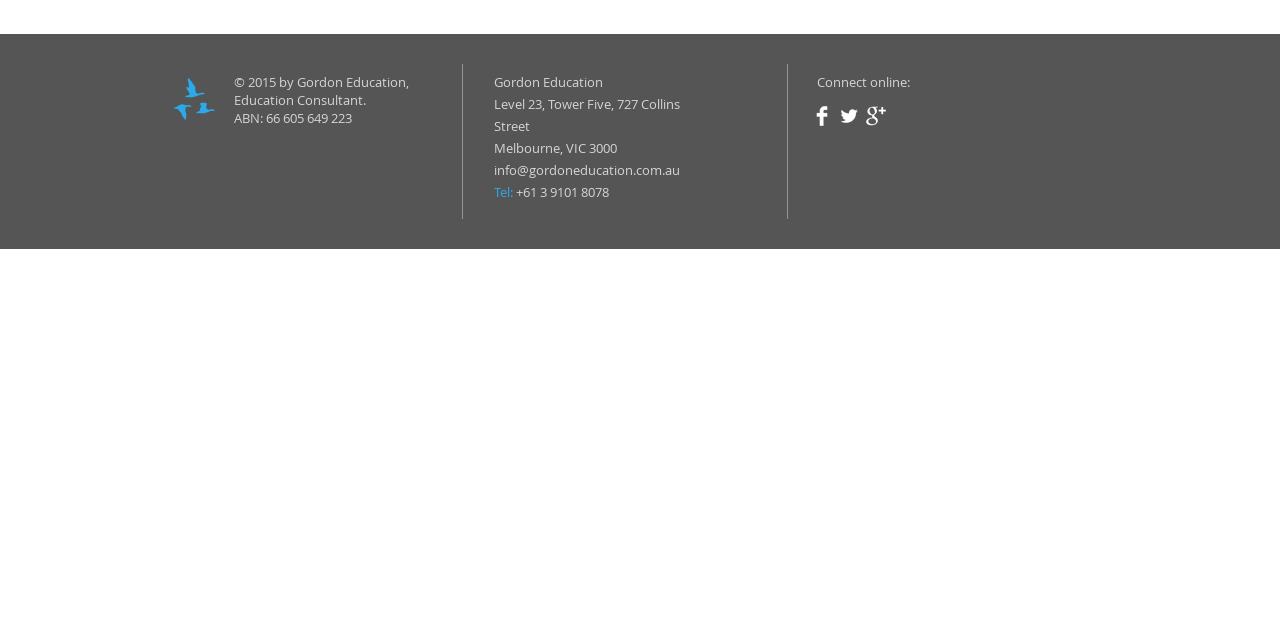Locate the bounding box of the UI element defined by this description: "info@gordoneducation.com.au". The coordinates should be given as four float numbers between 0 and 1, formatted as [left, top, right, bottom].

[0.386, 0.252, 0.531, 0.28]